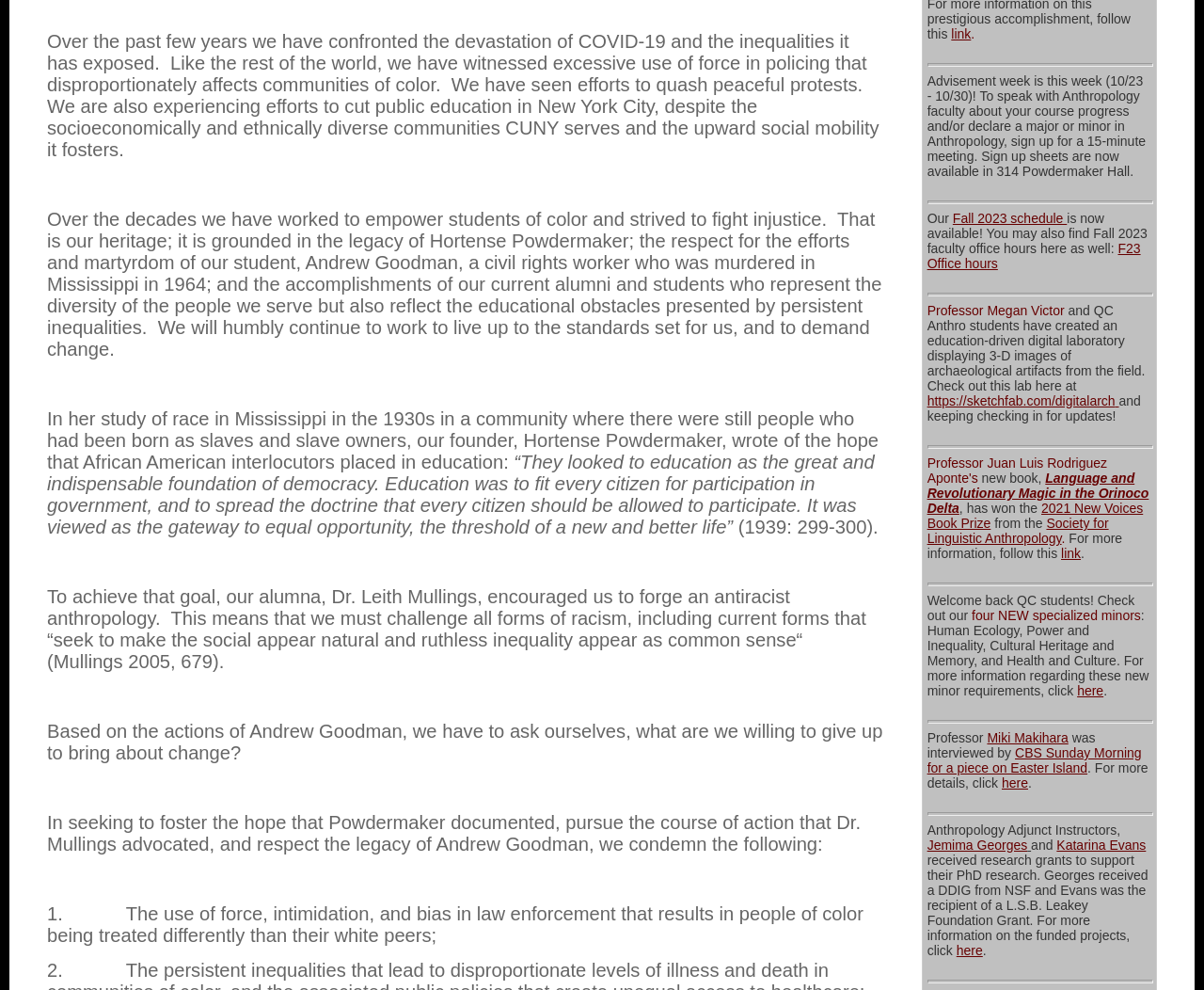Given the description of the UI element: "four NEW specialized minors", predict the bounding box coordinates in the form of [left, top, right, bottom], with each value being a float between 0 and 1.

[0.807, 0.602, 0.948, 0.617]